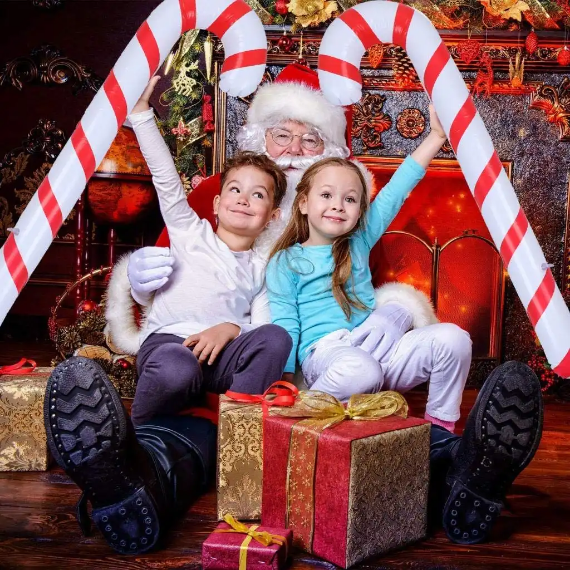What is Santa Claus wearing on his head?
Provide a well-explained and detailed answer to the question.

According to the caption, Santa is described as wearing his iconic white beard, glasses, and a red hat, which indicates that he has a red hat on his head.